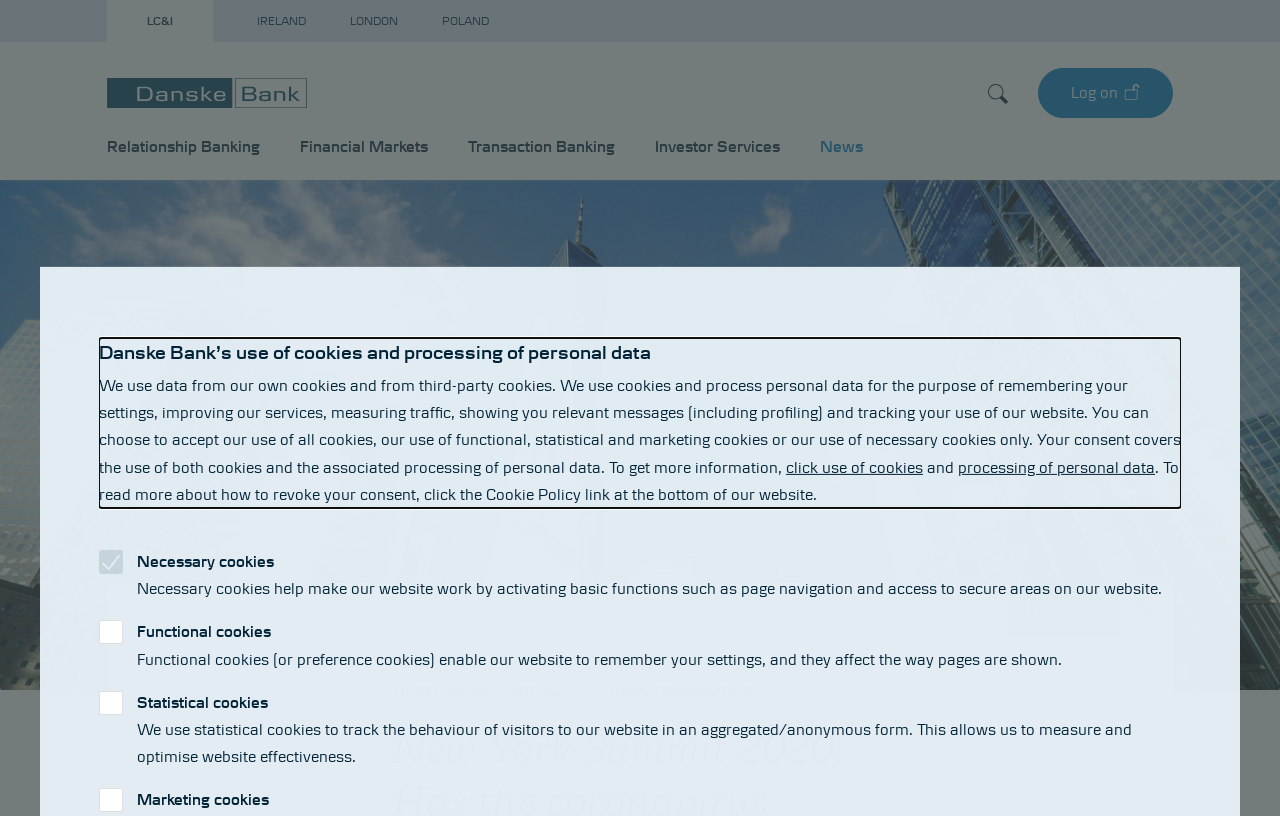Locate the bounding box coordinates of the area to click to fulfill this instruction: "Click on the LC&I link". The bounding box should be presented as four float numbers between 0 and 1, in the order [left, top, right, bottom].

[0.083, 0.0, 0.166, 0.051]